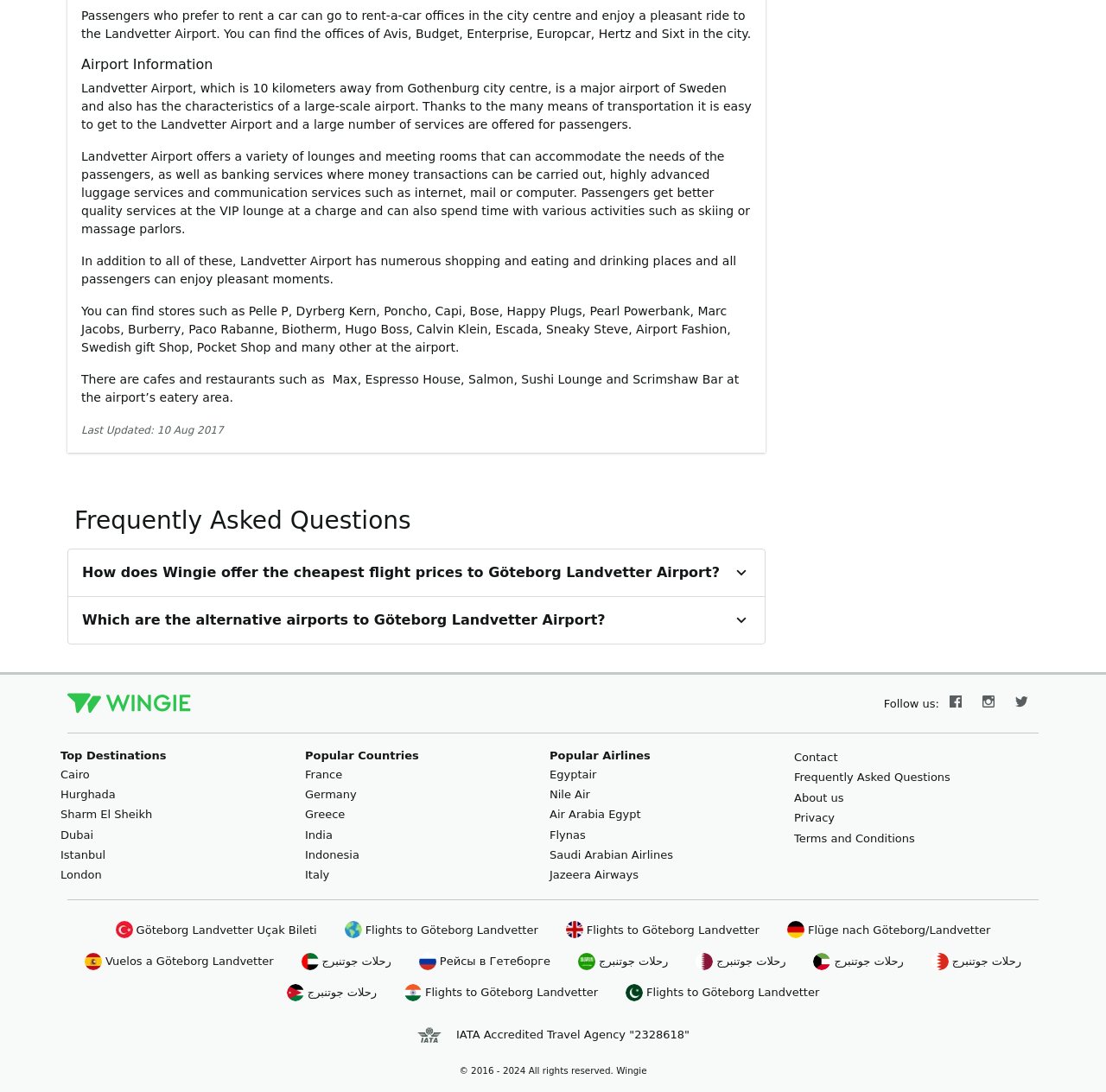Pinpoint the bounding box coordinates of the area that should be clicked to complete the following instruction: "Contact us". The coordinates must be given as four float numbers between 0 and 1, i.e., [left, top, right, bottom].

[0.718, 0.688, 0.757, 0.699]